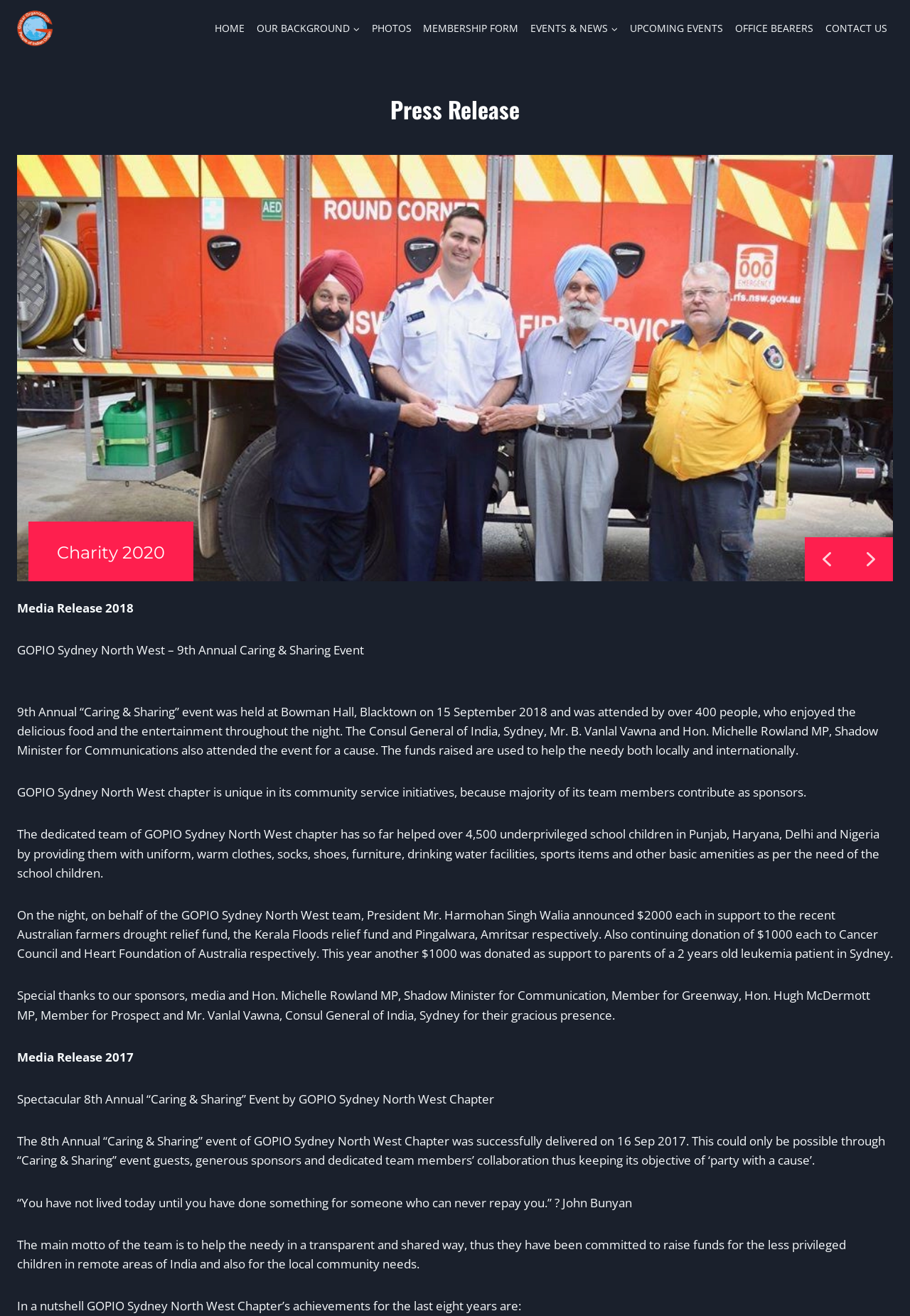Pinpoint the bounding box coordinates of the area that should be clicked to complete the following instruction: "Navigate to the Home page". The coordinates must be given as four float numbers between 0 and 1, i.e., [left, top, right, bottom].

None